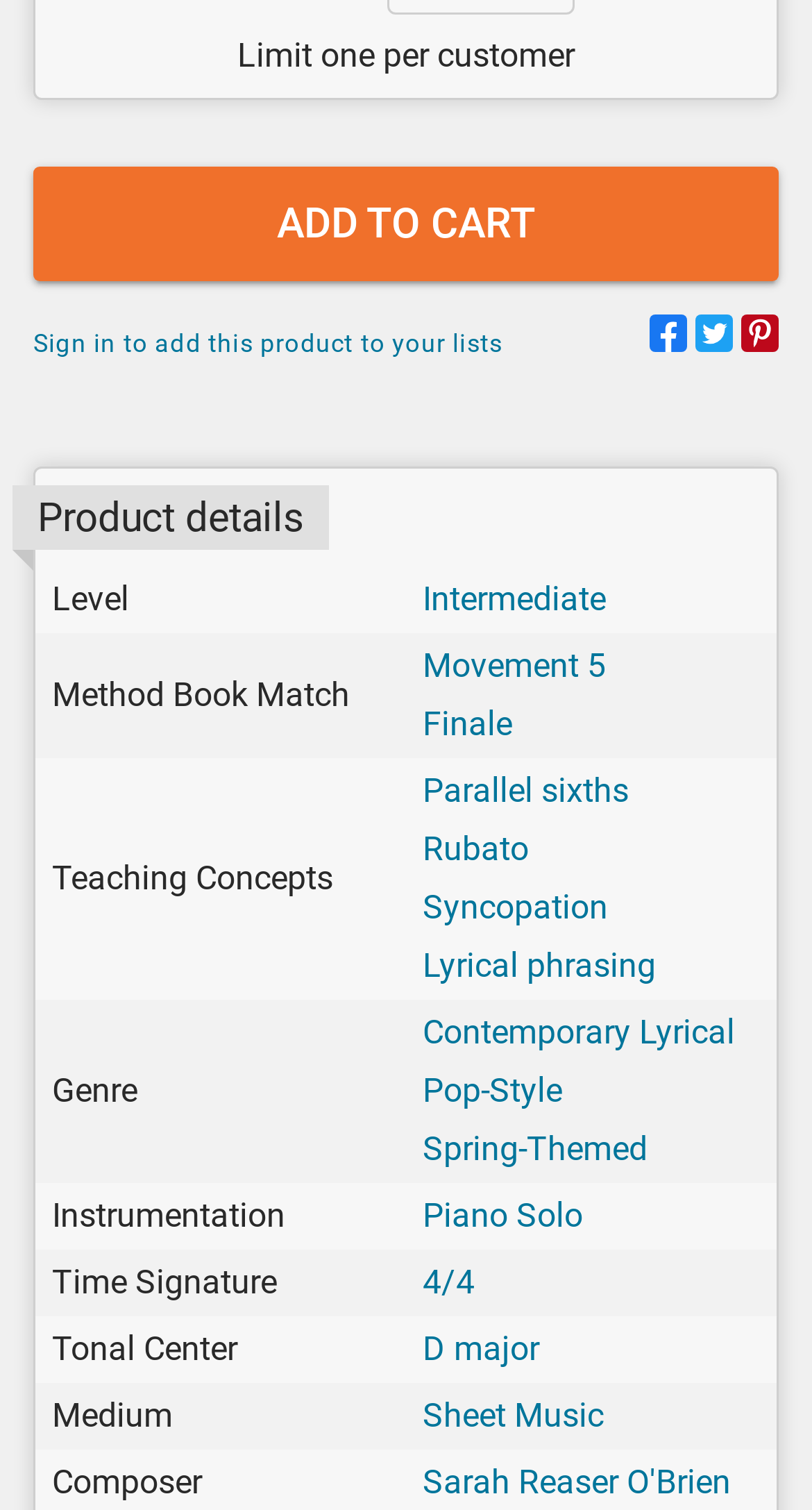Please identify the bounding box coordinates of the region to click in order to complete the task: "view the video 'Illuminated Earth: A Brief History of Light'". The coordinates must be four float numbers between 0 and 1, specified as [left, top, right, bottom].

None